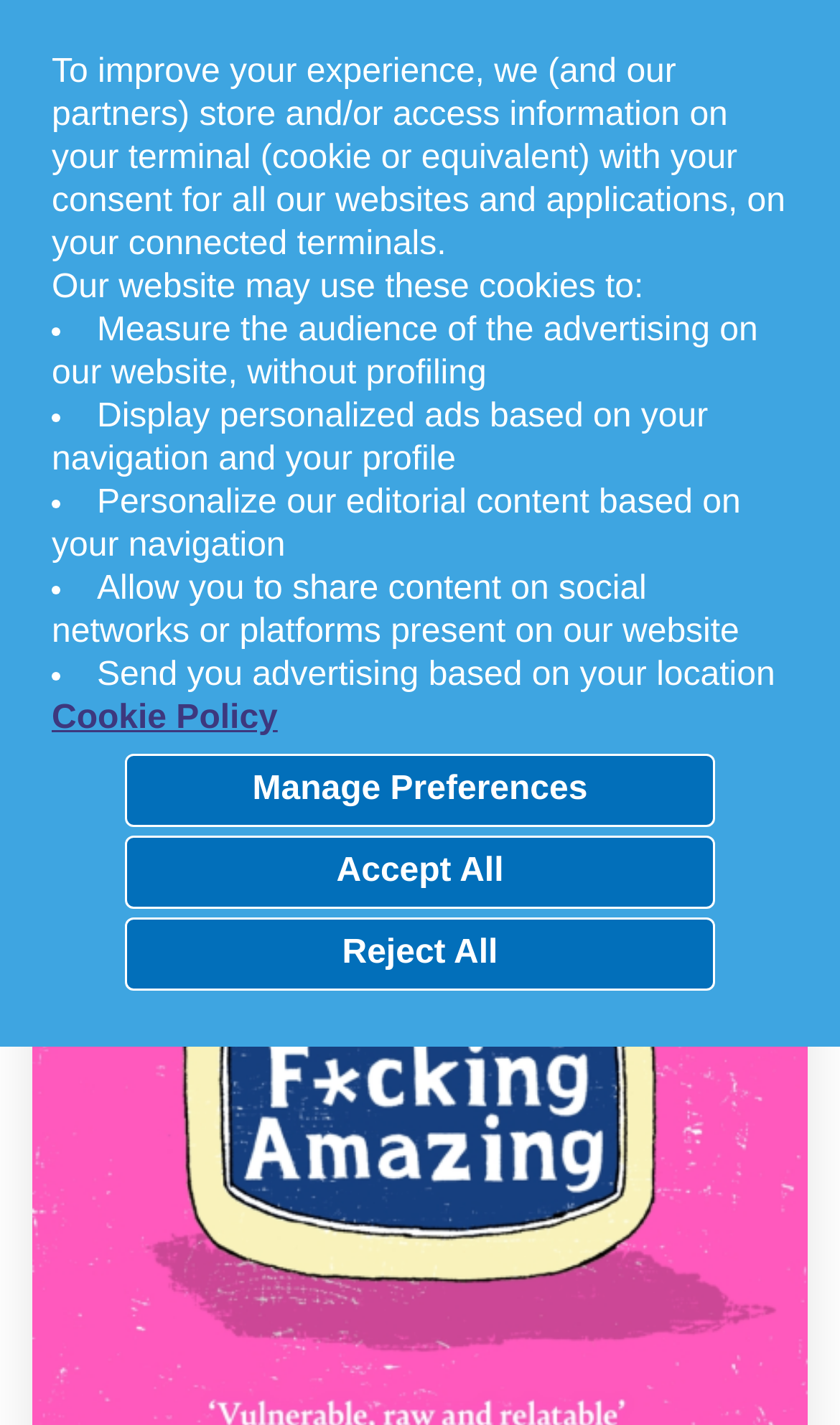Find the bounding box coordinates of the area to click in order to follow the instruction: "Search the website for a title or author".

[0.815, 0.082, 0.872, 0.143]